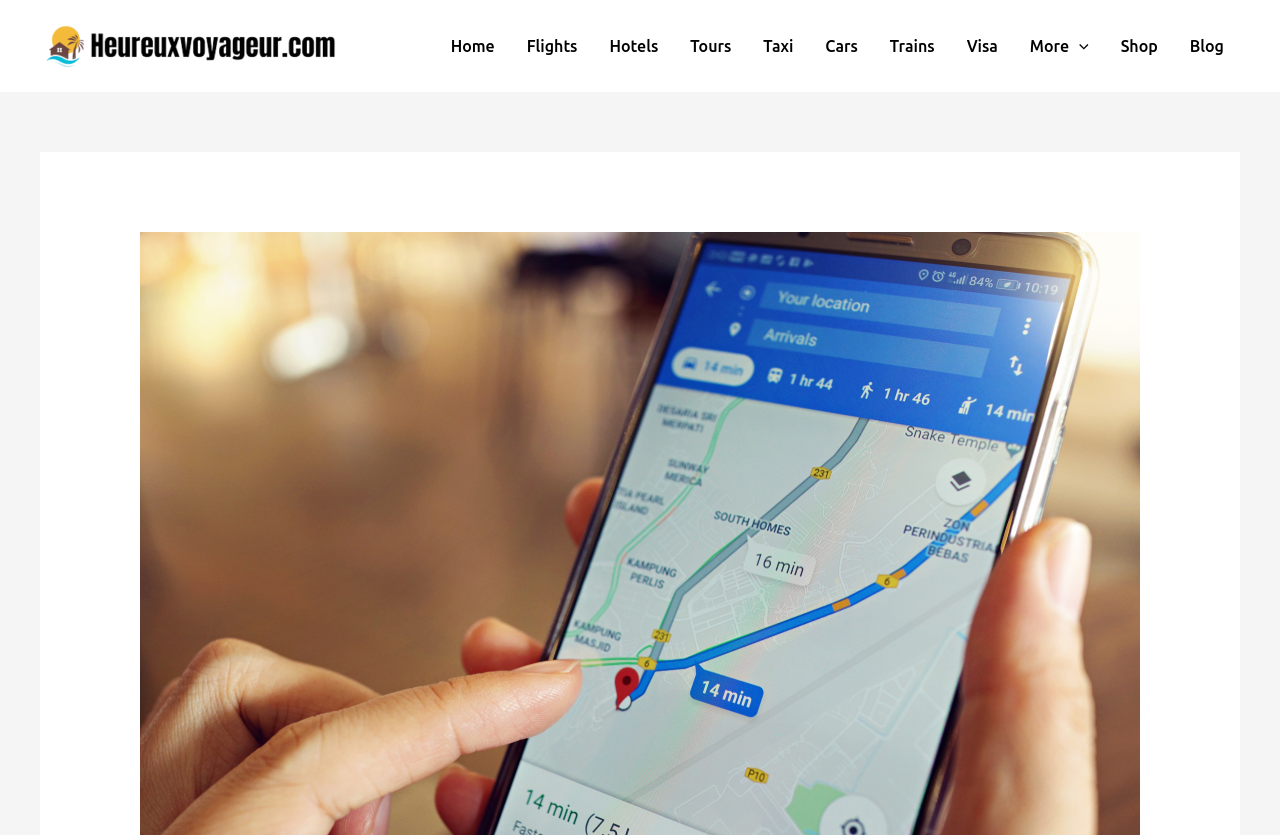What is the logo of heureuxvoyageur?
Based on the image, provide your answer in one word or phrase.

Image